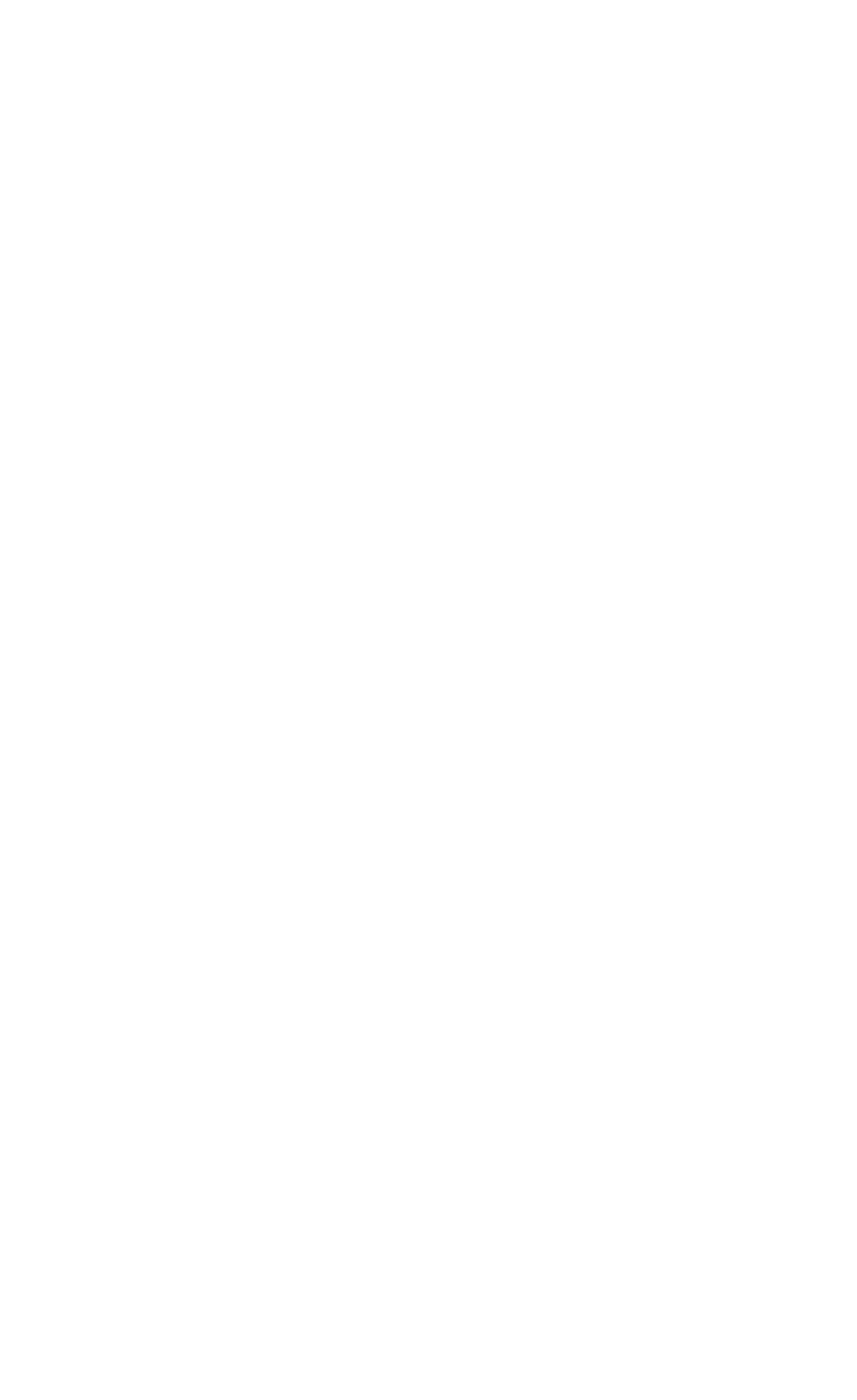Using the details from the image, please elaborate on the following question: What is the fax number?

The fax number can be found at the bottom of the webpage, in the contact information section. It is listed as 'Fax: (402) 479-9315'.